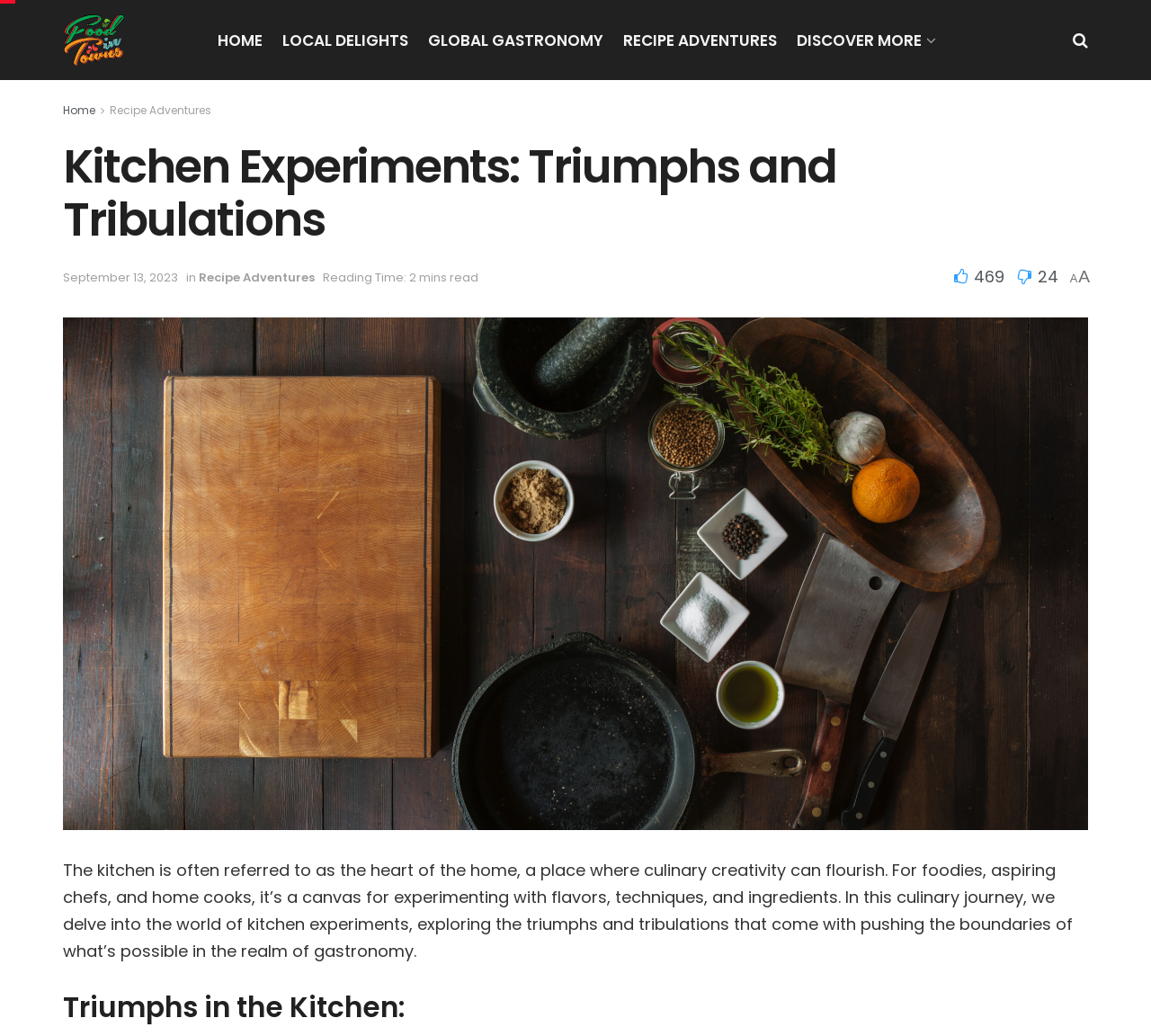What is the date mentioned on the webpage?
Please answer the question with as much detail and depth as you can.

I found a link element with the text 'September 13, 2023' at coordinates [0.055, 0.259, 0.155, 0.276], which is the date mentioned on the webpage.